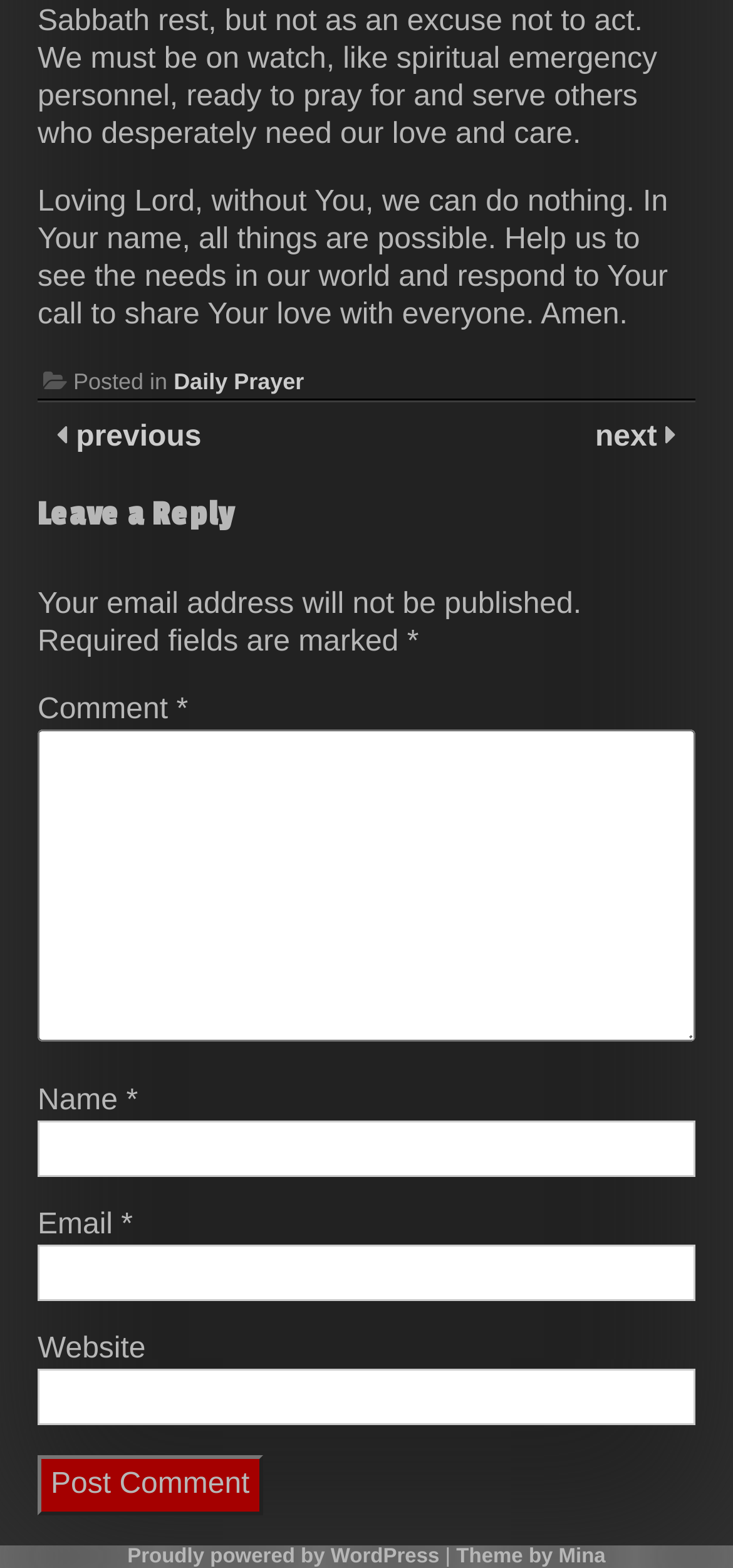Show the bounding box coordinates of the region that should be clicked to follow the instruction: "Click on the 'Daily Prayer' link."

[0.237, 0.235, 0.415, 0.252]